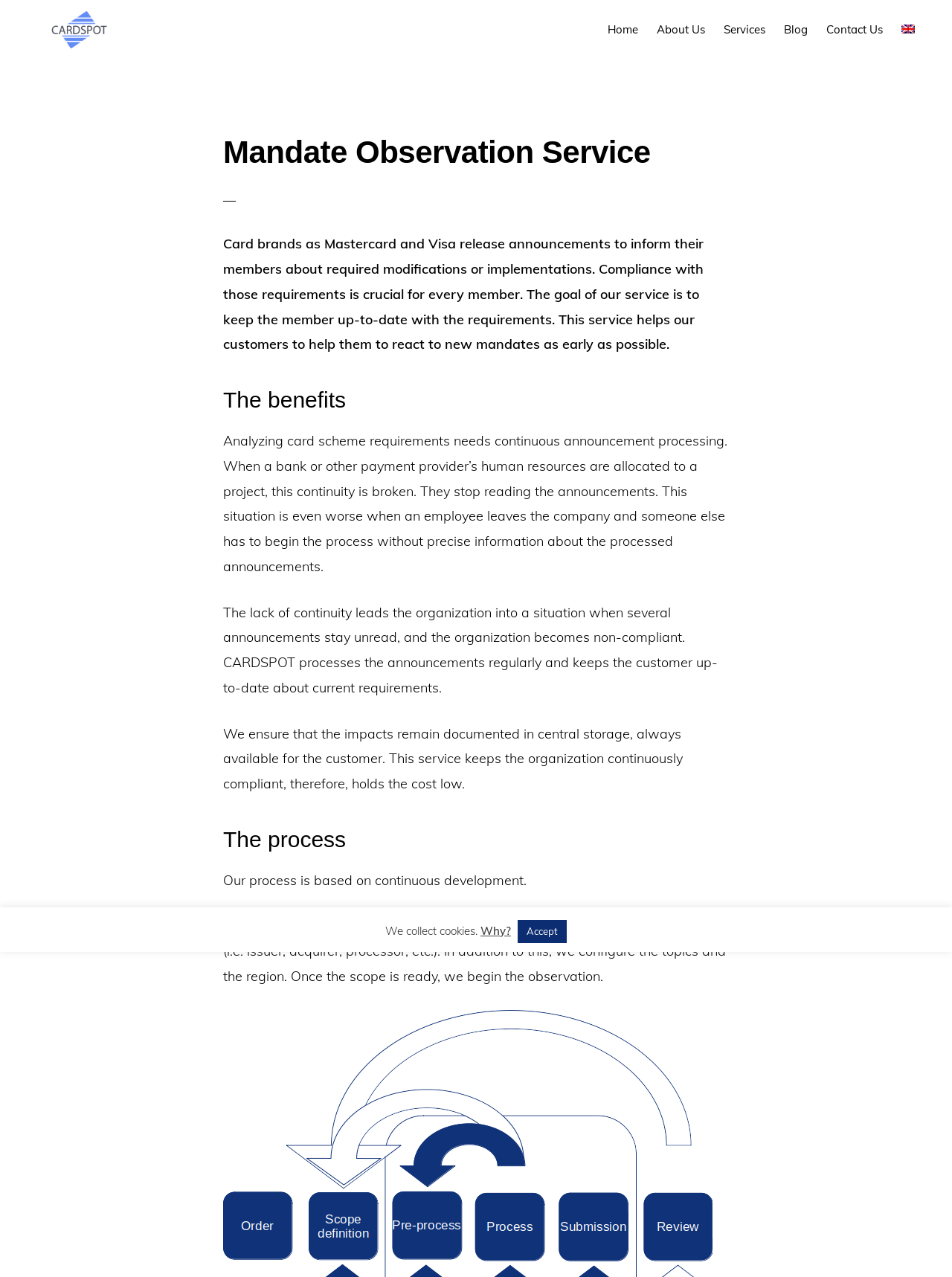Find the bounding box coordinates of the element to click in order to complete the given instruction: "Filter by department."

None